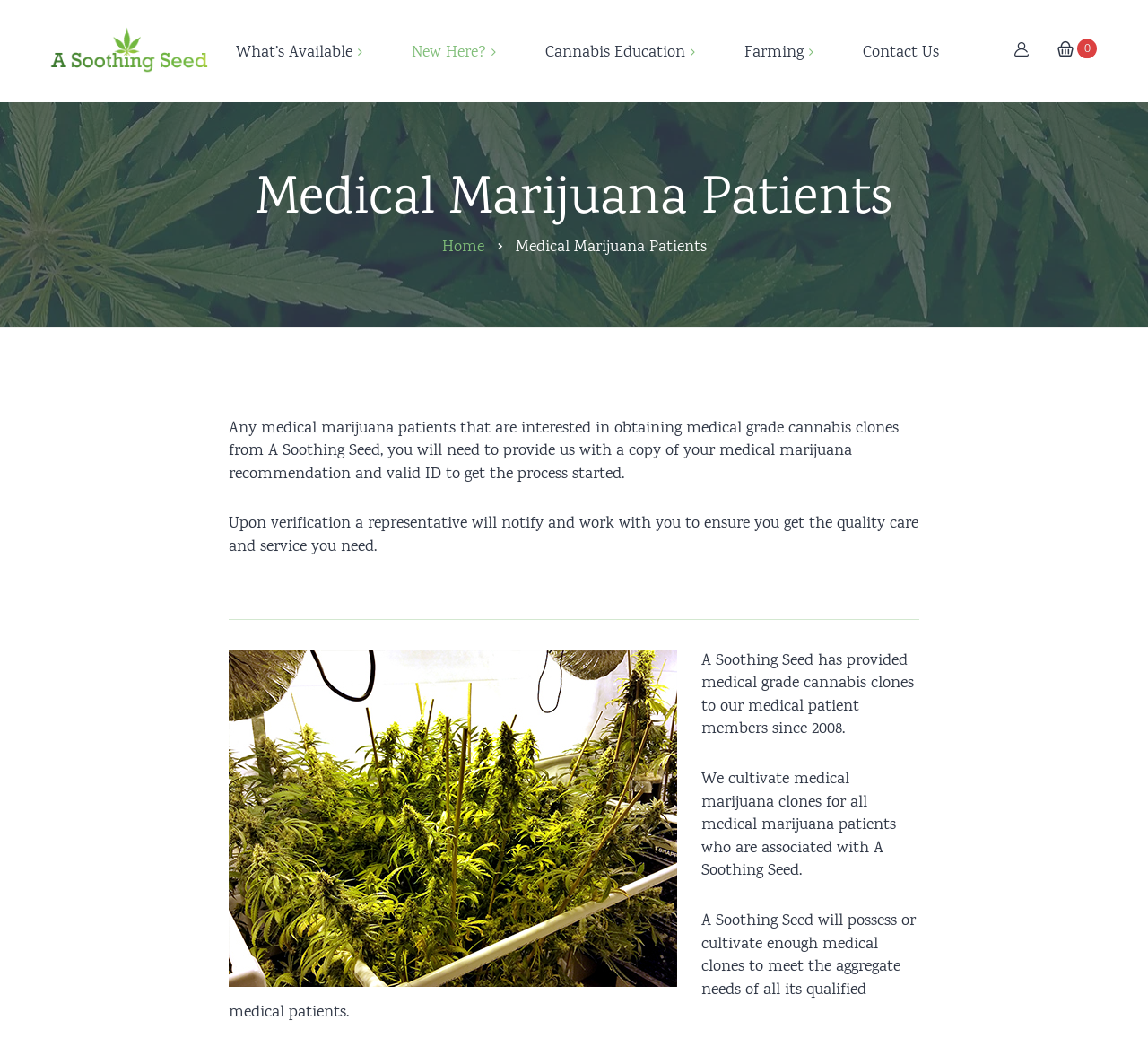Please find the main title text of this webpage.

Medical Marijuana Patients